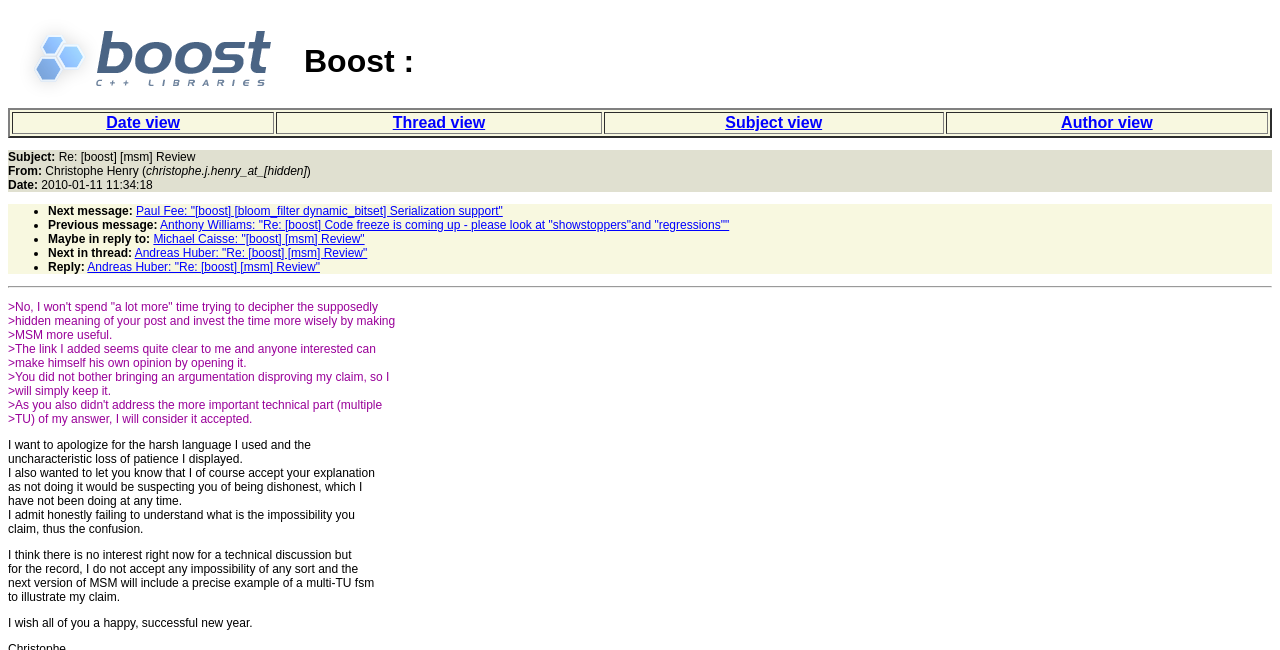Locate the bounding box coordinates of the area you need to click to fulfill this instruction: 'Click the 'Thread view' link'. The coordinates must be in the form of four float numbers ranging from 0 to 1: [left, top, right, bottom].

[0.216, 0.172, 0.47, 0.206]